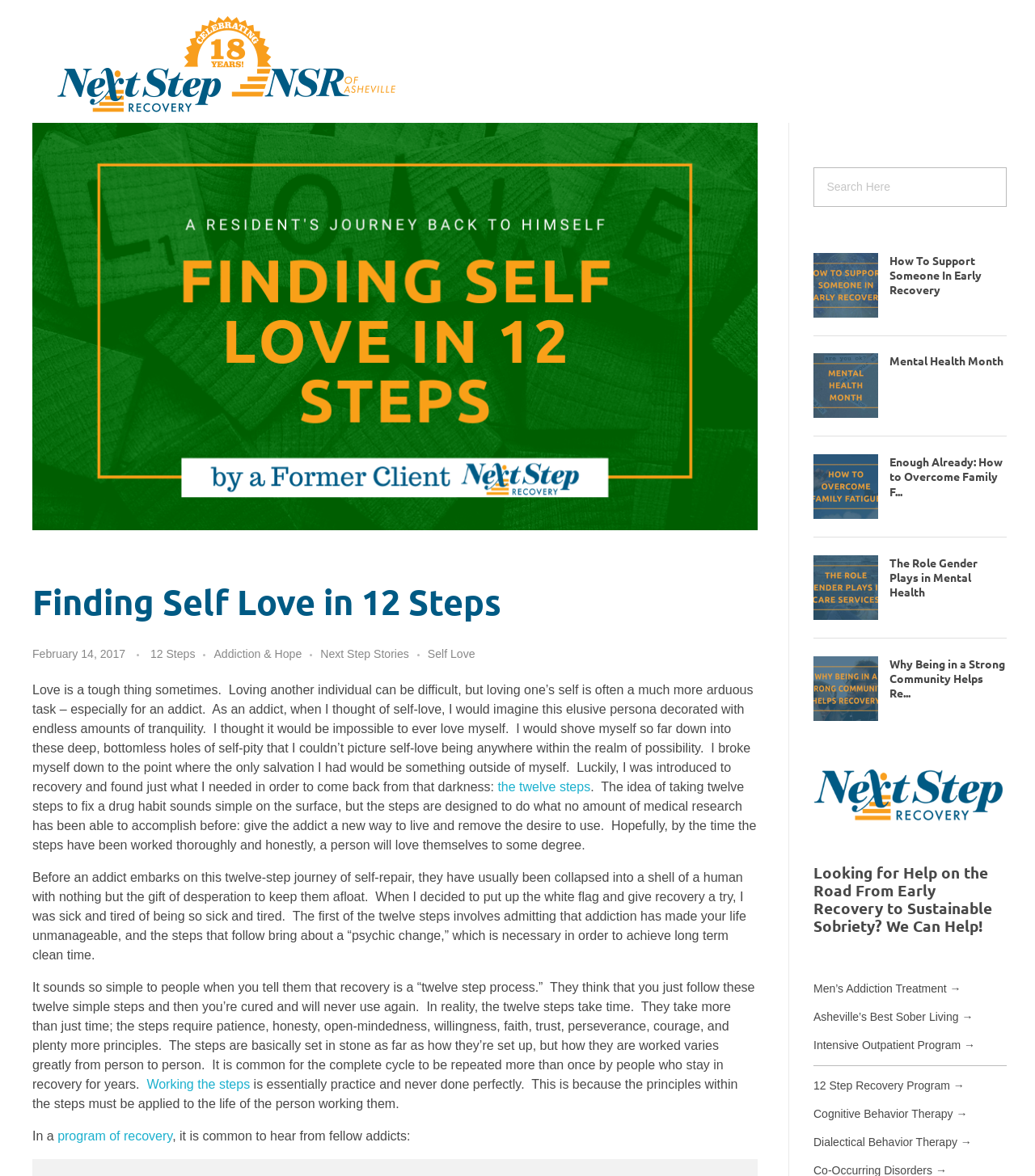Identify and extract the heading text of the webpage.

Finding Self Love in 12 Steps